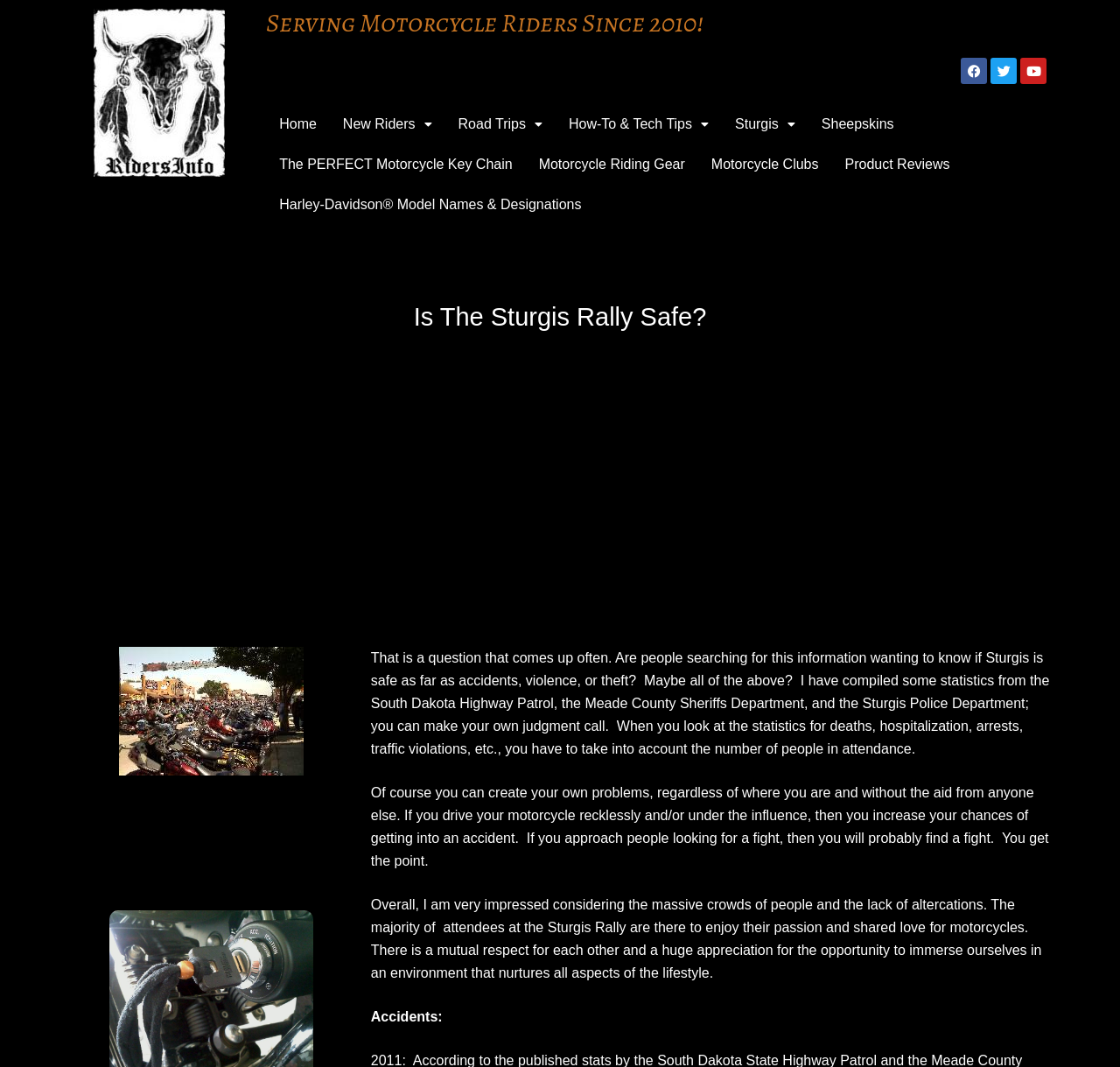What is the author's impression of the Sturgis Rally?
Based on the screenshot, give a detailed explanation to answer the question.

The author mentions that they are 'very impressed' with the Sturgis Rally, considering the massive crowds of people and the lack of altercations, indicating a positive impression.